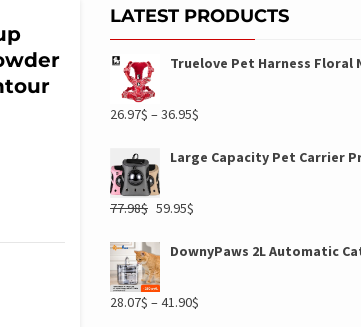Explain the contents of the image with as much detail as possible.

The image features a product listing for the "BeautyPaPa Black Beauty Makeup Applicator Super Soft Sponge Powder Blender" designed for blending smooth foundation and contour makeup. This innovative sponge is part of a collection that includes various applicators aimed at enhancing makeup application routines. The product is visually represented alongside its price, which indicates that it is competitively priced at around $1.69, signaling an affordable option for beauty enthusiasts. The layout suggests it is part of a larger selection of beauty and cosmetic tools displayed under the "Latest Products" section, emphasizing accessibility for consumers looking for quality makeup applicators.